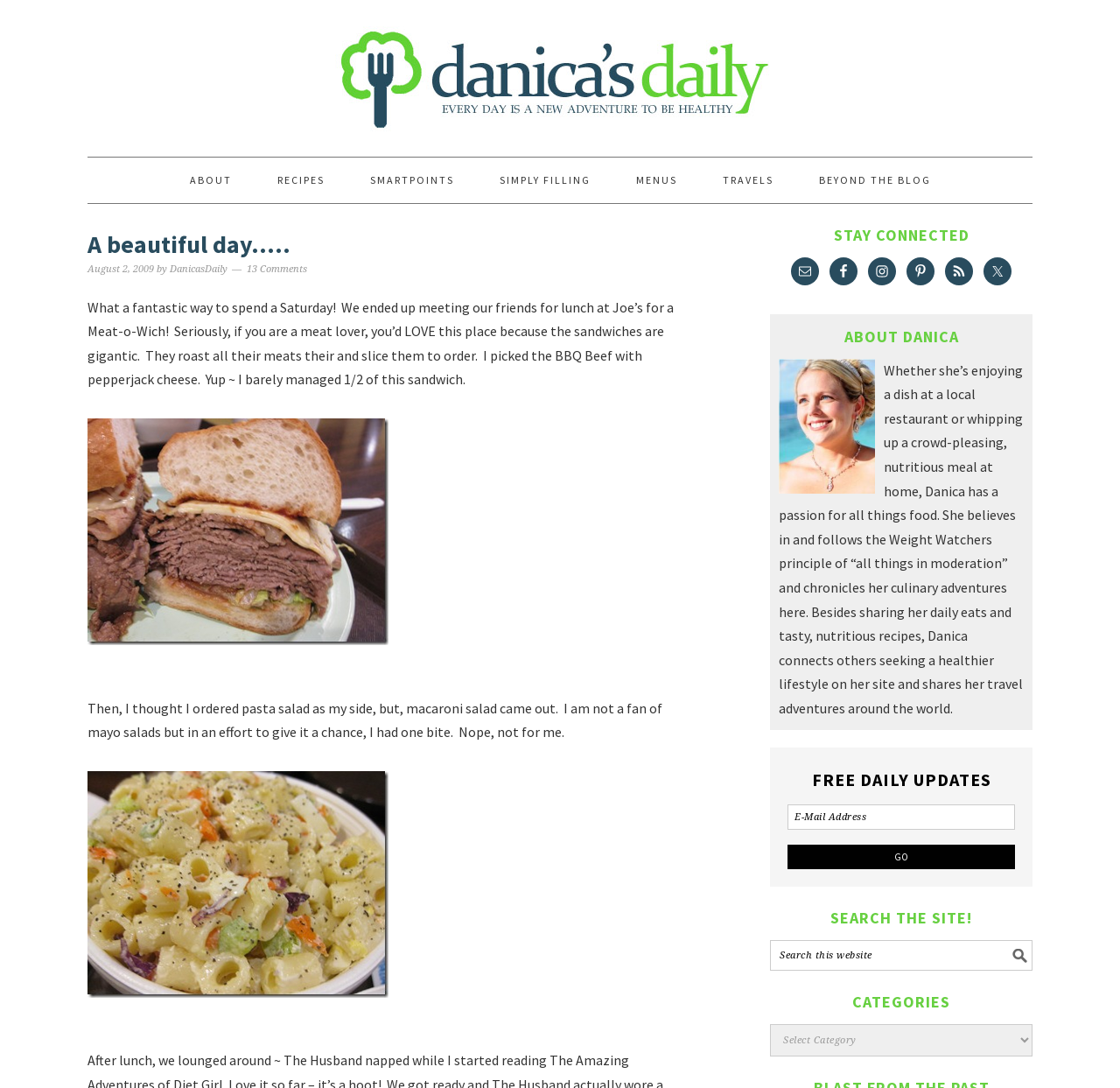Answer succinctly with a single word or phrase:
What is the category section for?

To categorize blog posts